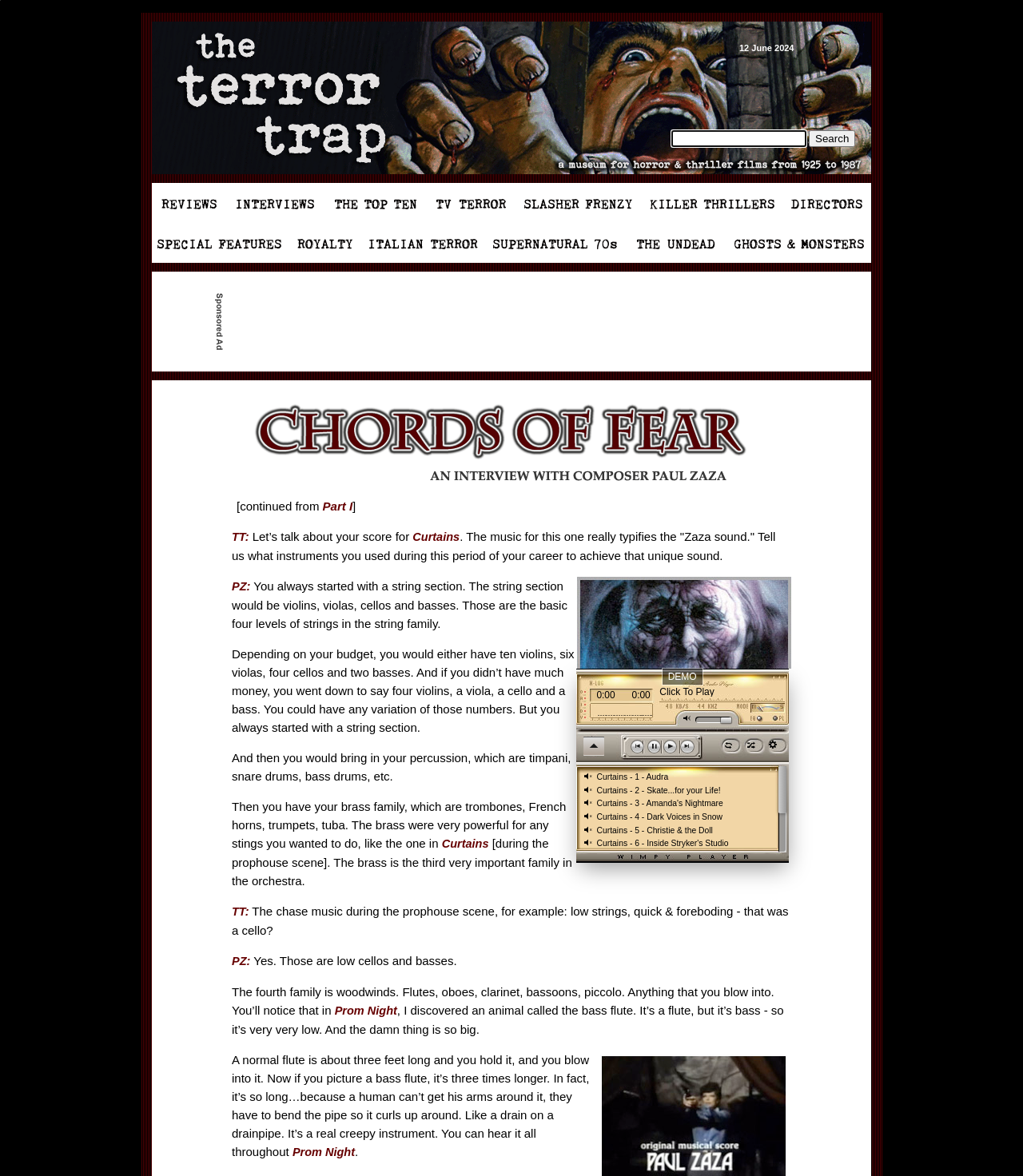Please identify the bounding box coordinates of the area that needs to be clicked to follow this instruction: "Click on the link at the bottom left corner".

[0.709, 0.214, 0.852, 0.226]